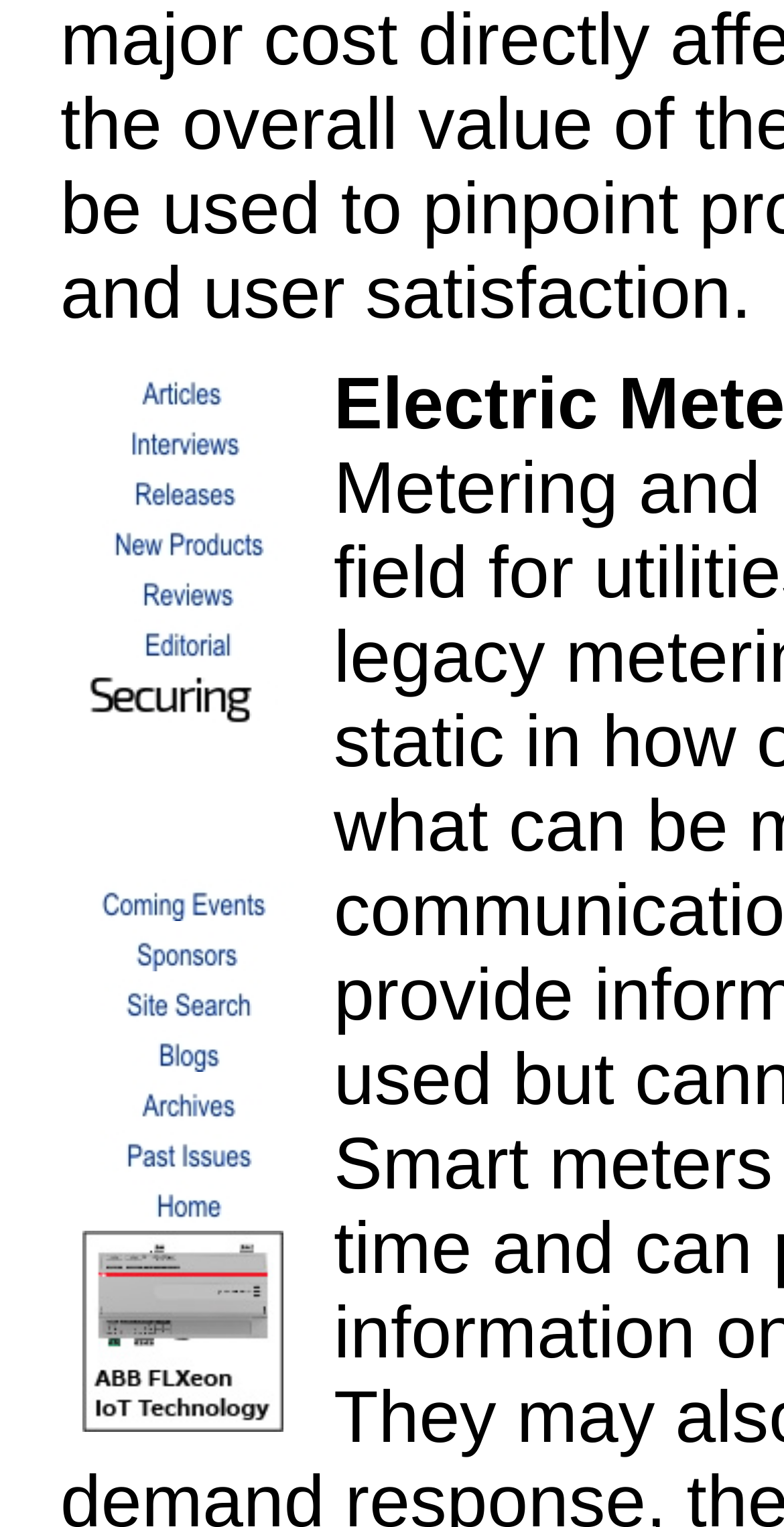Indicate the bounding box coordinates of the clickable region to achieve the following instruction: "Click on Articles."

[0.046, 0.252, 0.418, 0.274]